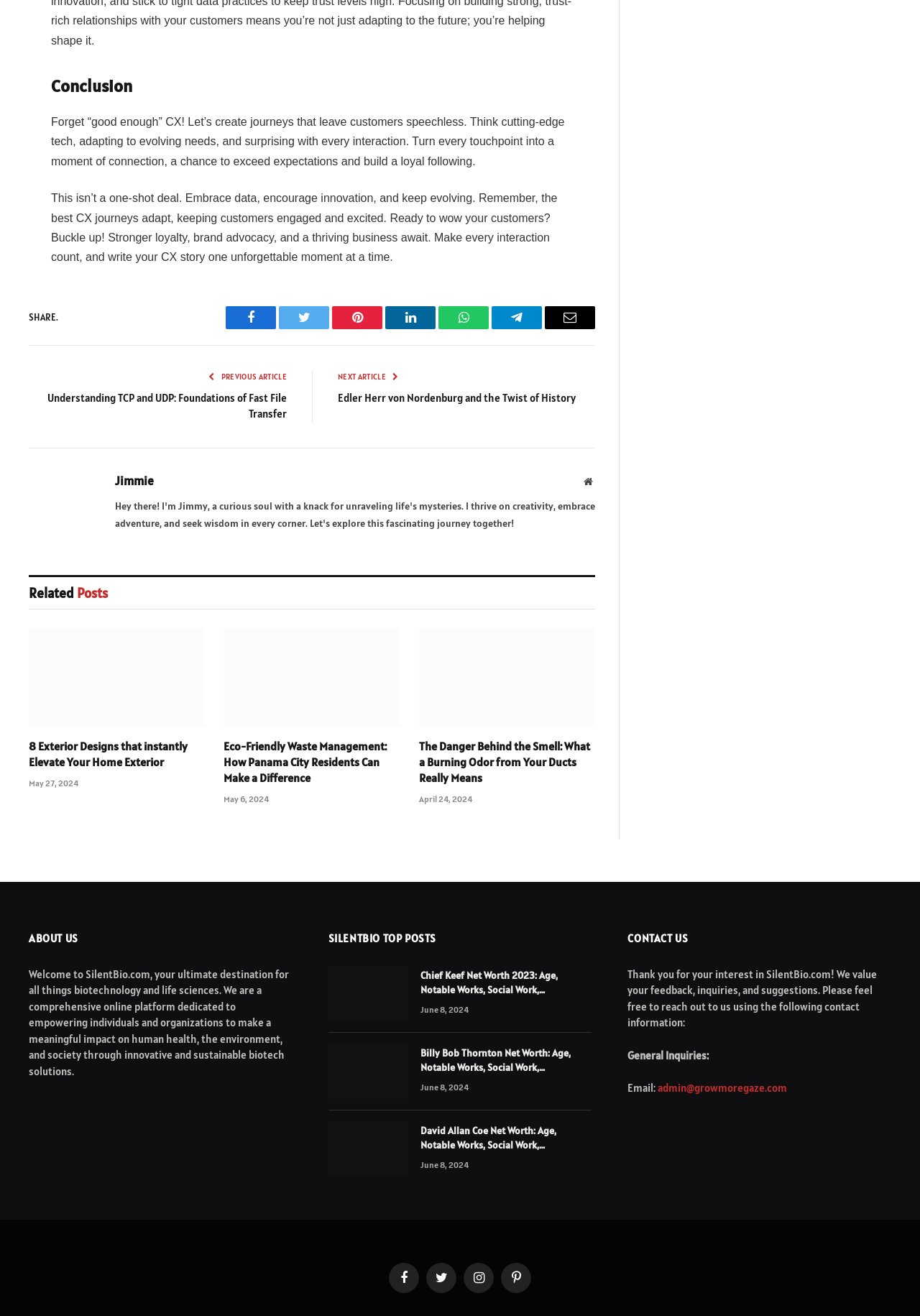How can users contact the webpage administrators?
Provide a short answer using one word or a brief phrase based on the image.

Through email